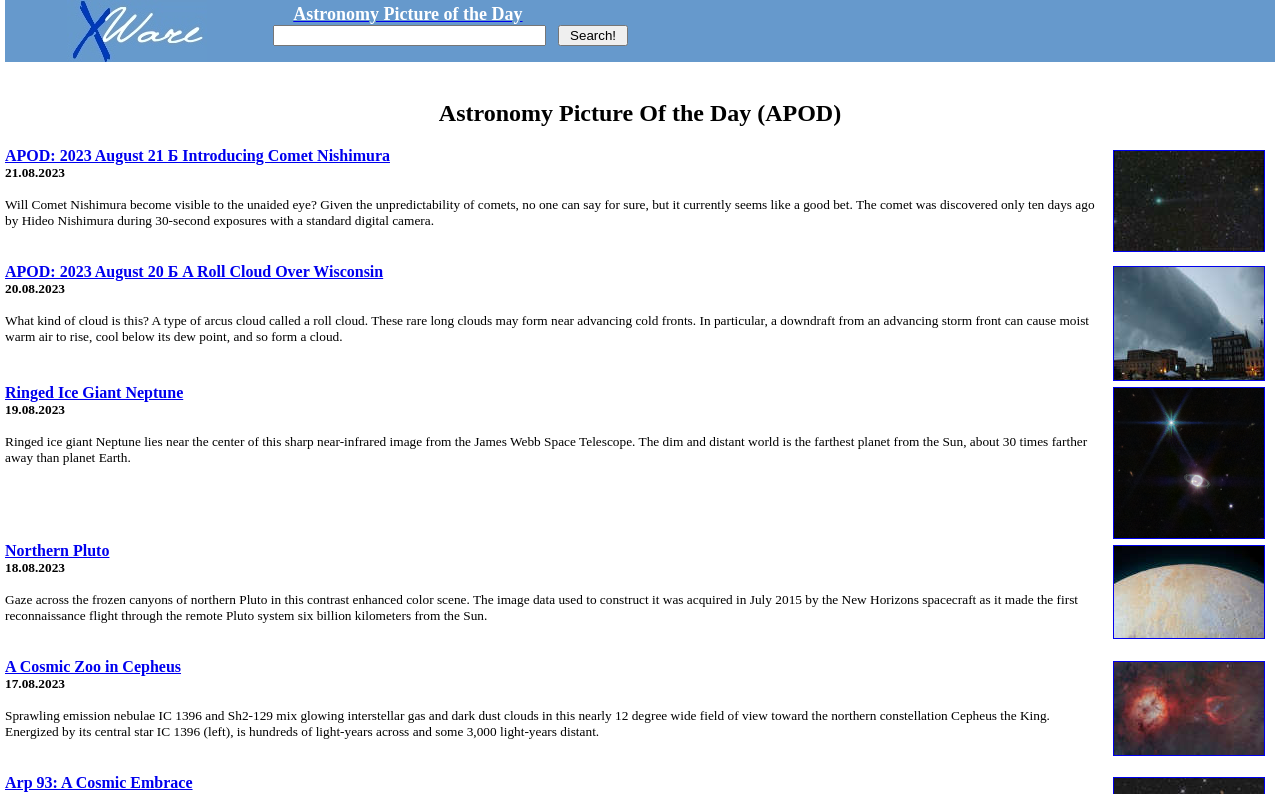Pinpoint the bounding box coordinates of the element that must be clicked to accomplish the following instruction: "View Astronomy Picture of the Day". The coordinates should be in the format of four float numbers between 0 and 1, i.e., [left, top, right, bottom].

[0.229, 0.008, 0.408, 0.029]